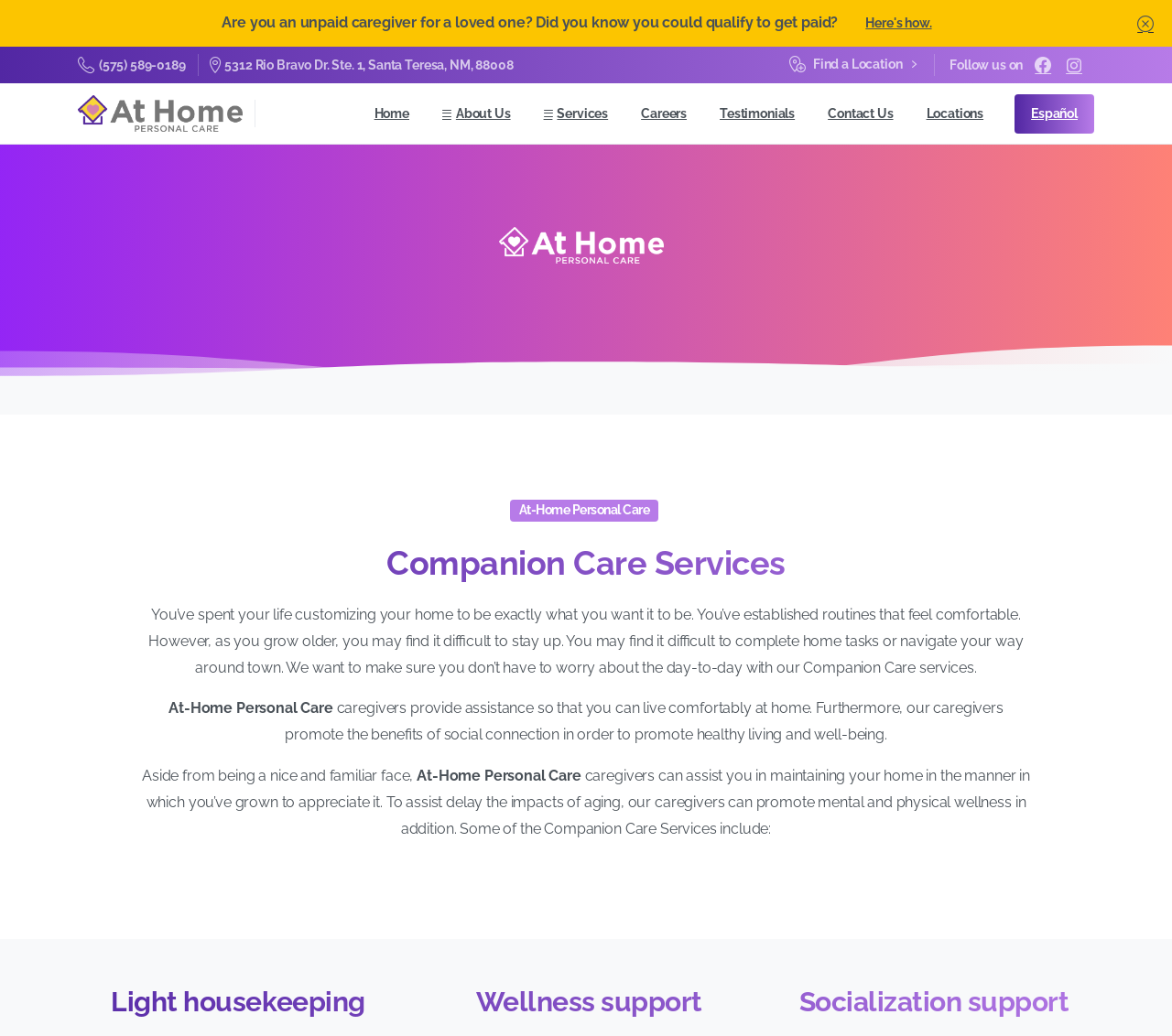Please identify the bounding box coordinates of where to click in order to follow the instruction: "Click the 'Buy Book' link".

None